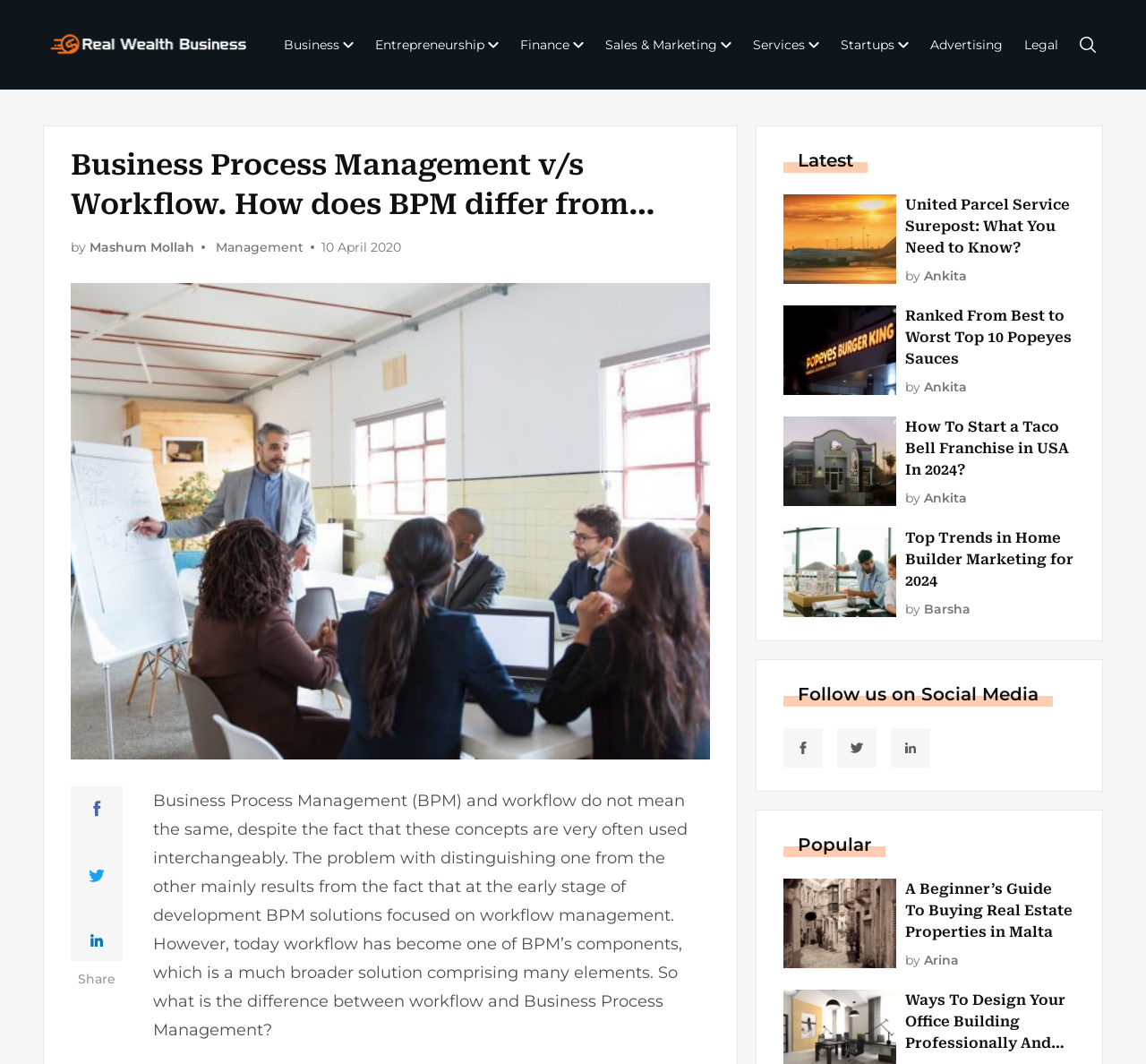Pinpoint the bounding box coordinates of the area that must be clicked to complete this instruction: "Click on the 'Business' link".

[0.241, 0.027, 0.315, 0.057]